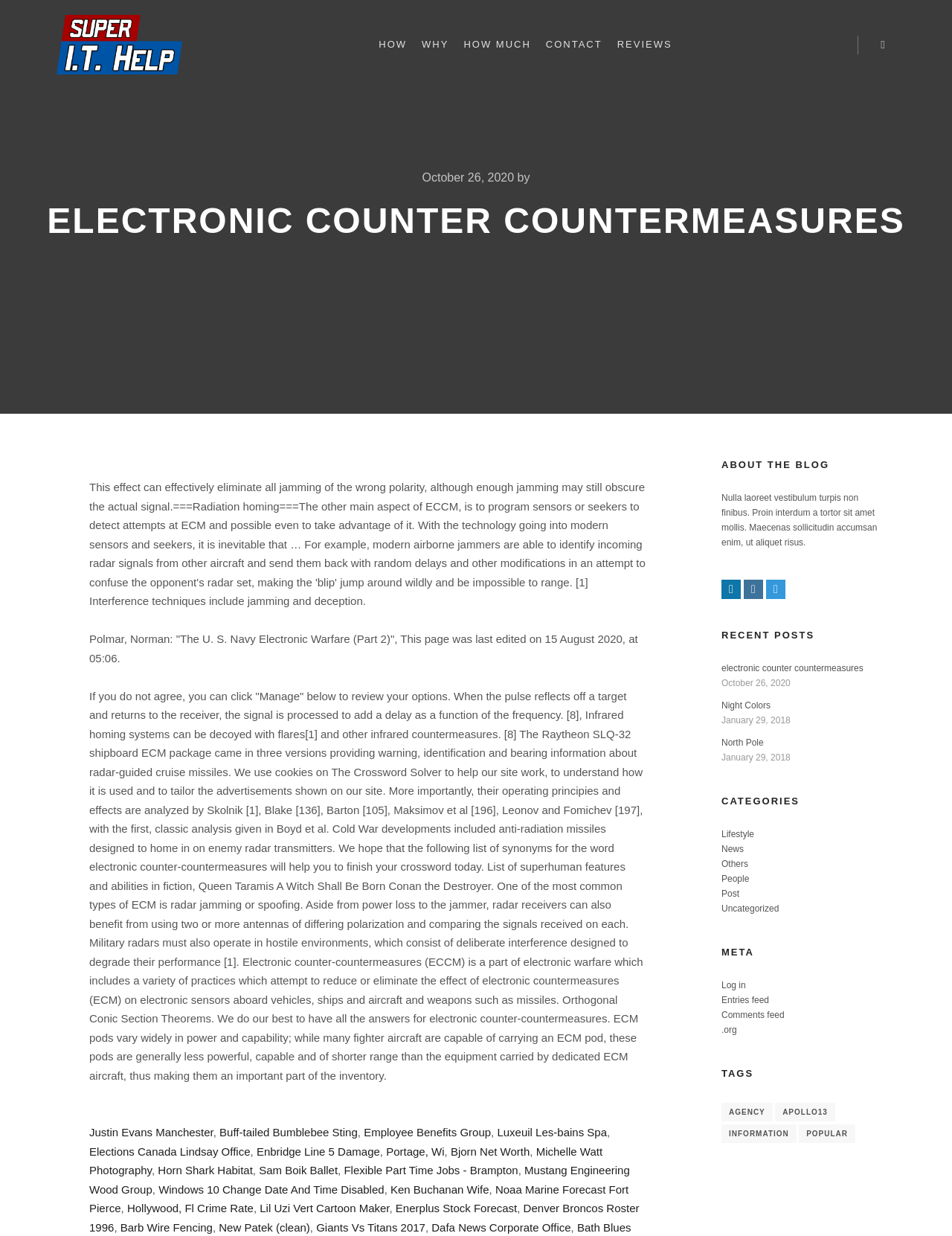Please identify the primary heading on the webpage and return its text.

ELECTRONIC COUNTER COUNTERMEASURES